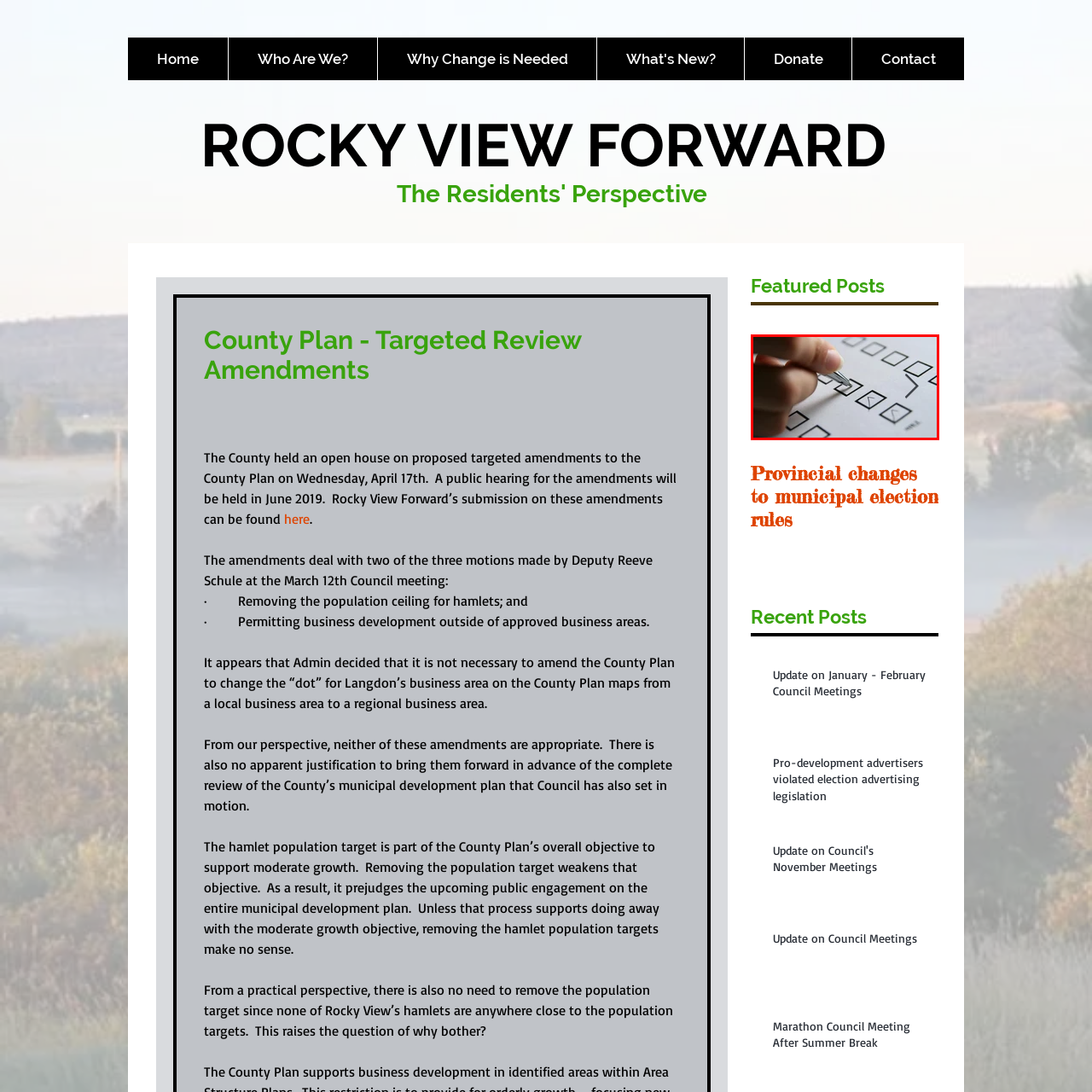What is on the sheet of paper?
Study the image within the red bounding box and provide a detailed response to the question.

The sheet of paper features a series of empty and checked boxes, indicating that the person has already made some selections or choices, likely related to a topic relevant to local governance or community input.